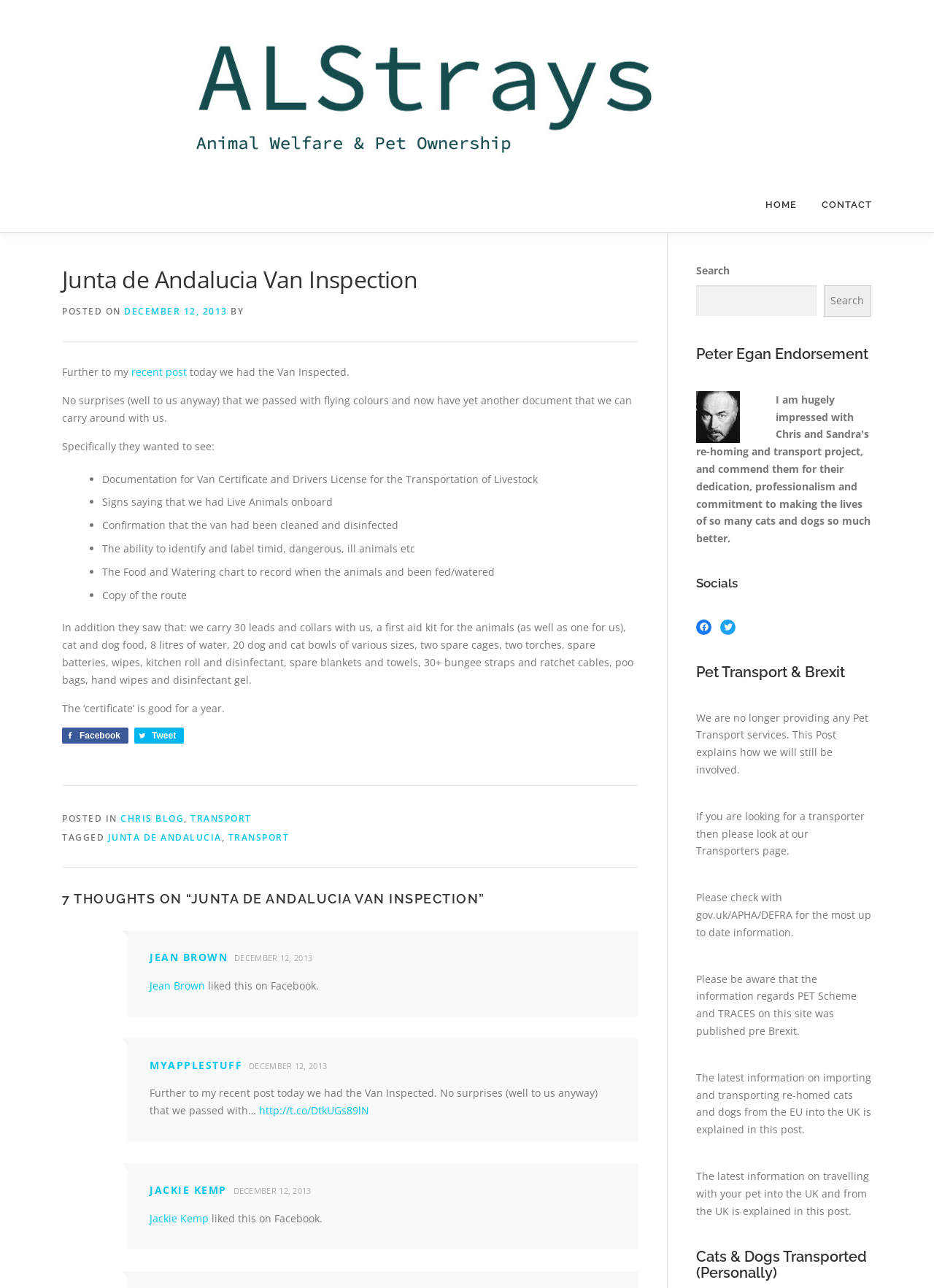Generate the main heading text from the webpage.

Junta de Andalucia Van Inspection